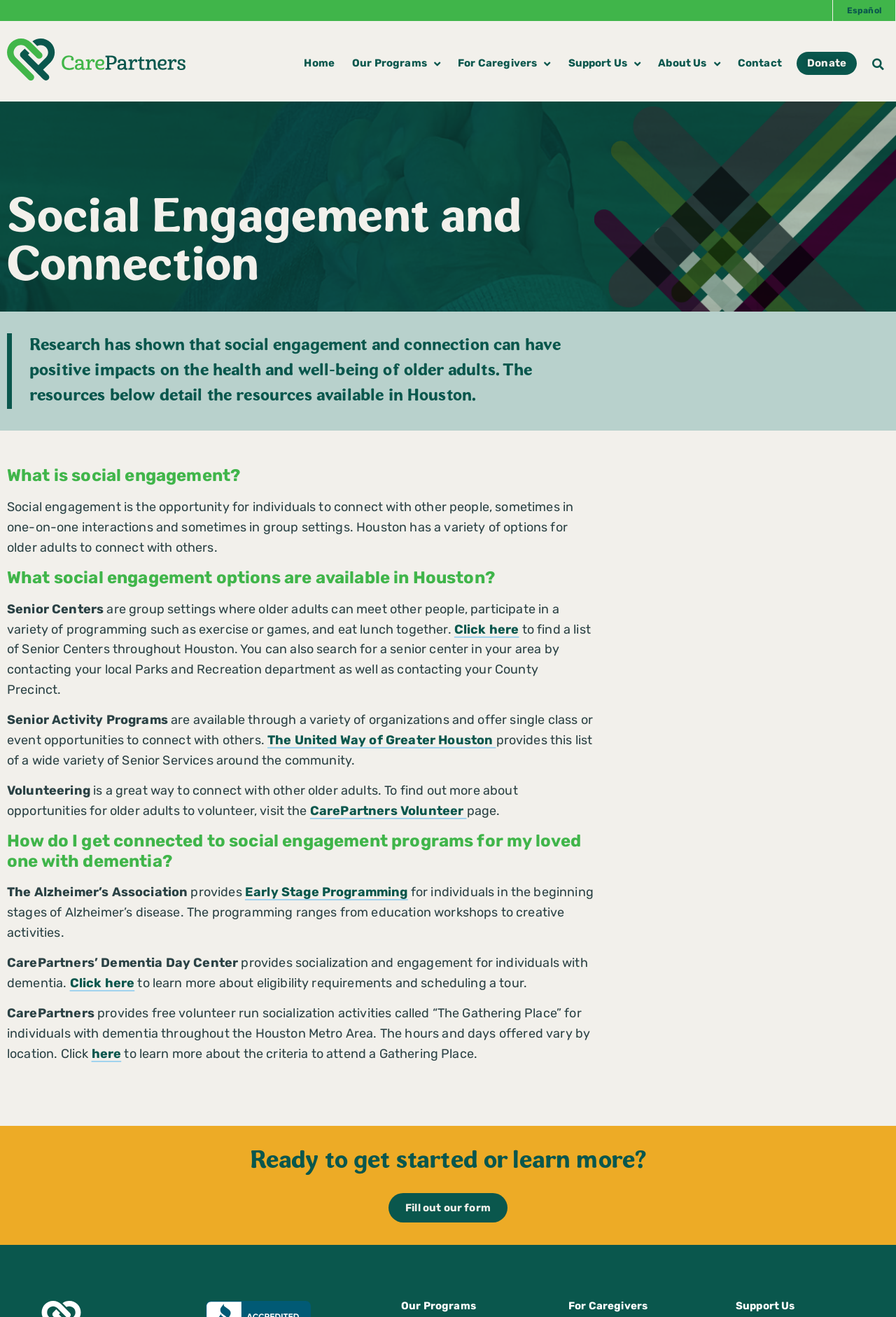Locate the bounding box of the UI element defined by this description: "marshalleq". The coordinates should be given as four float numbers between 0 and 1, formatted as [left, top, right, bottom].

None